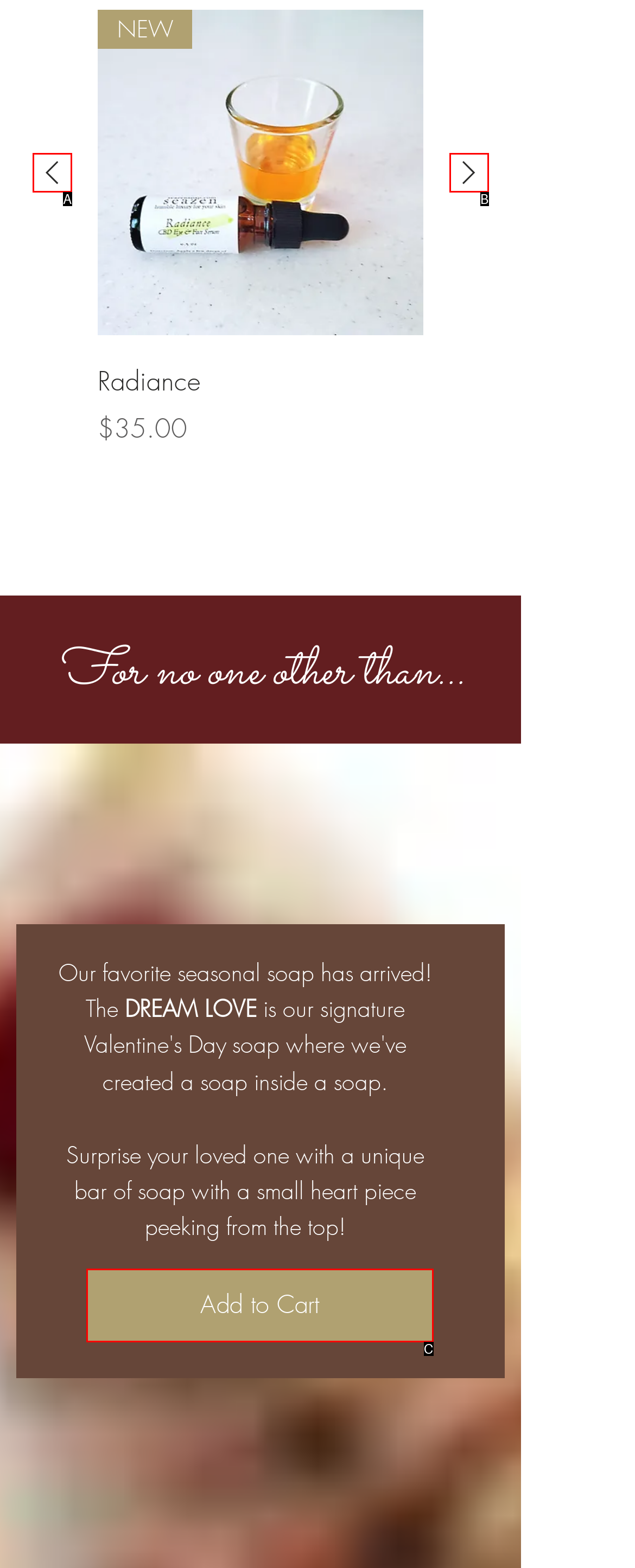Determine the HTML element that best aligns with the description: aria-label="Next Product"
Answer with the appropriate letter from the listed options.

B